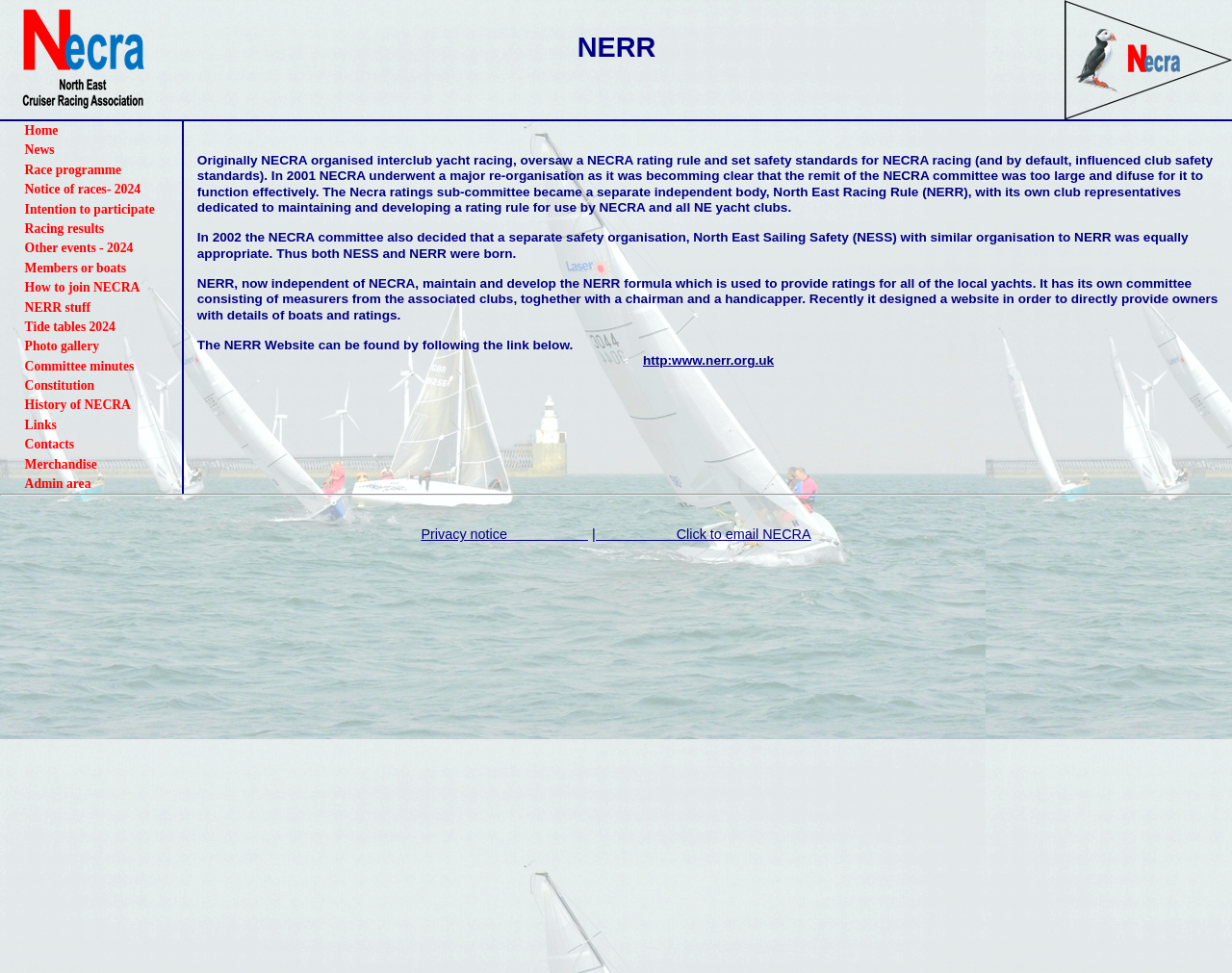What is the relationship between NECRA and NERR?
Based on the image, answer the question with as much detail as possible.

According to the StaticText element, NECRA underwent a major re-organisation in 2001, and as a result, the Necra ratings sub-committee became a separate independent body, North East Racing Rule (NERR). This indicates that NERR was originally part of NECRA.